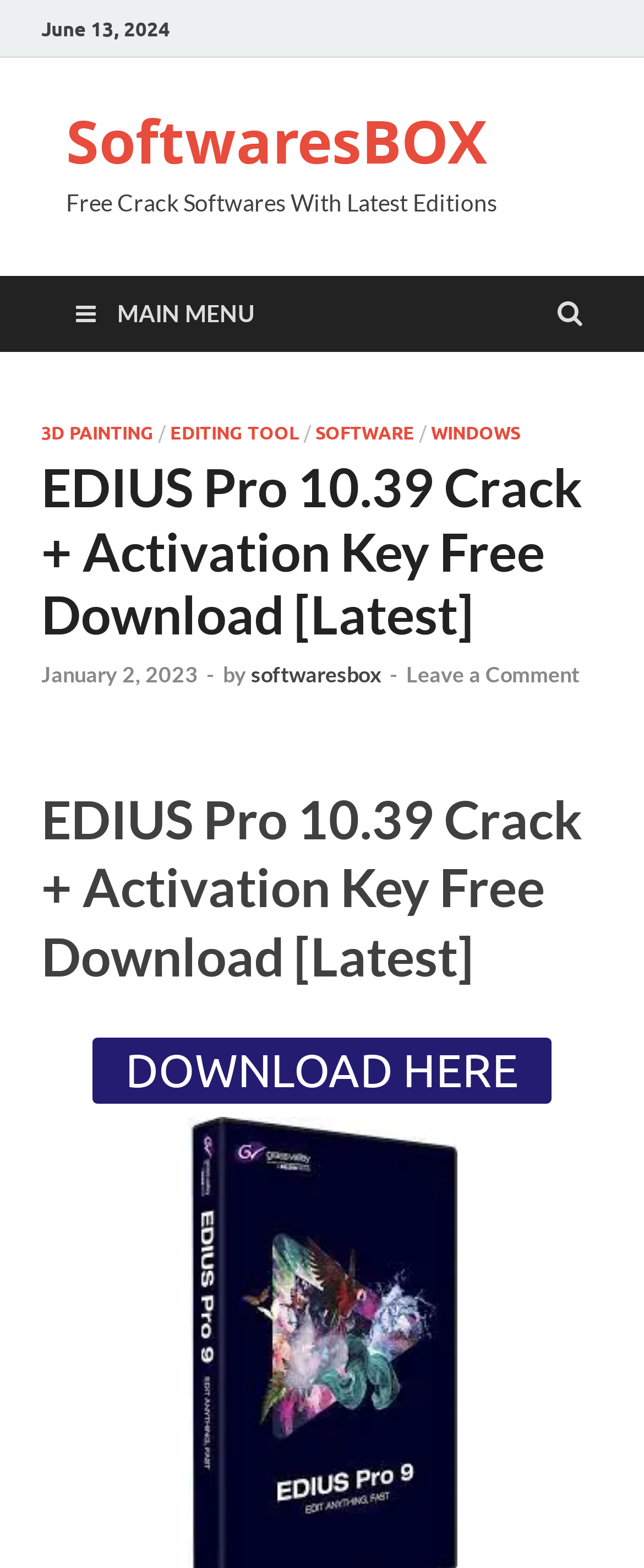Please determine the headline of the webpage and provide its content.

EDIUS Pro 10.39 Crack + Activation Key Free Download [Latest]